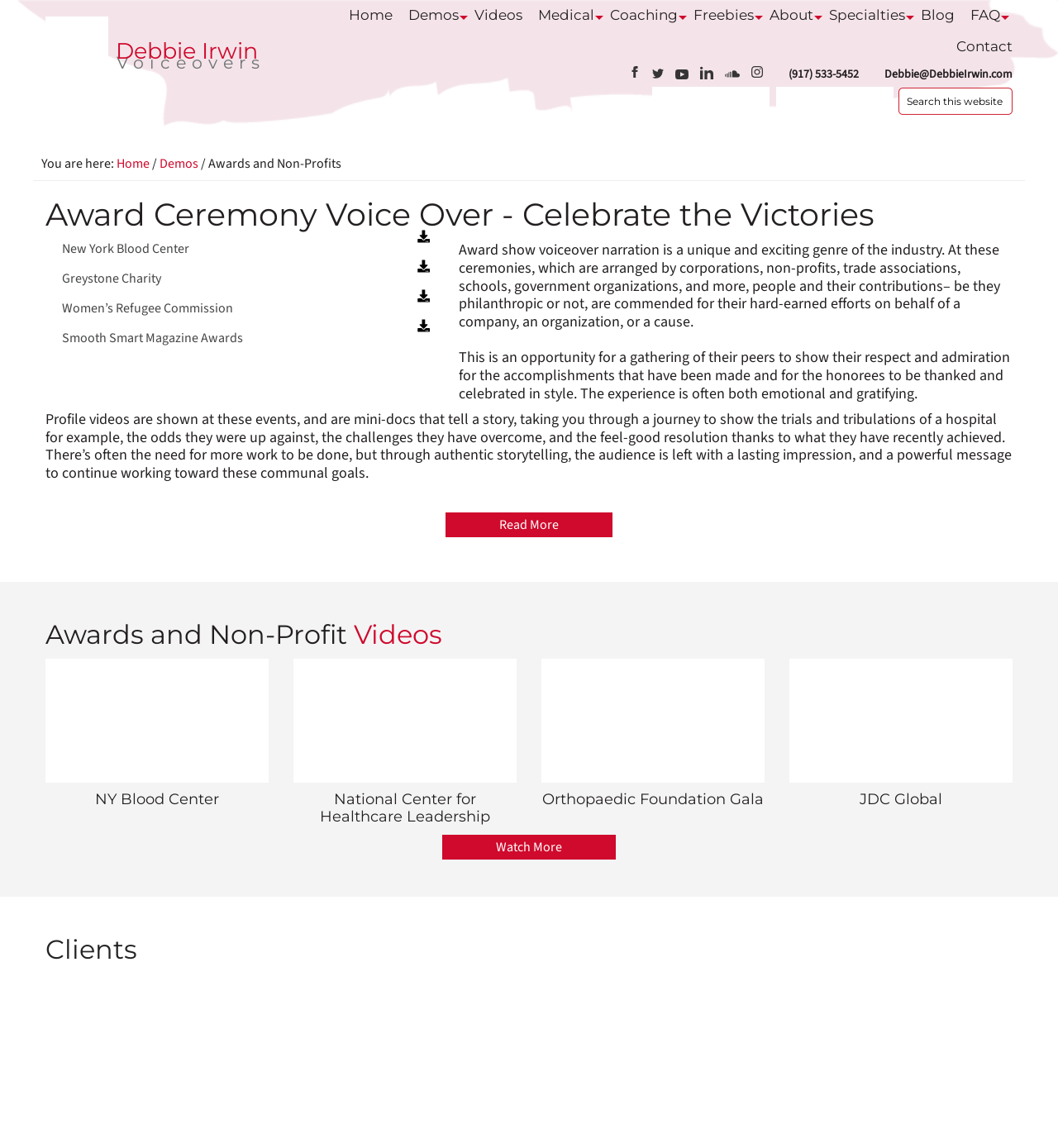Predict the bounding box for the UI component with the following description: "Submenu".

[0.425, 0.0, 0.445, 0.019]